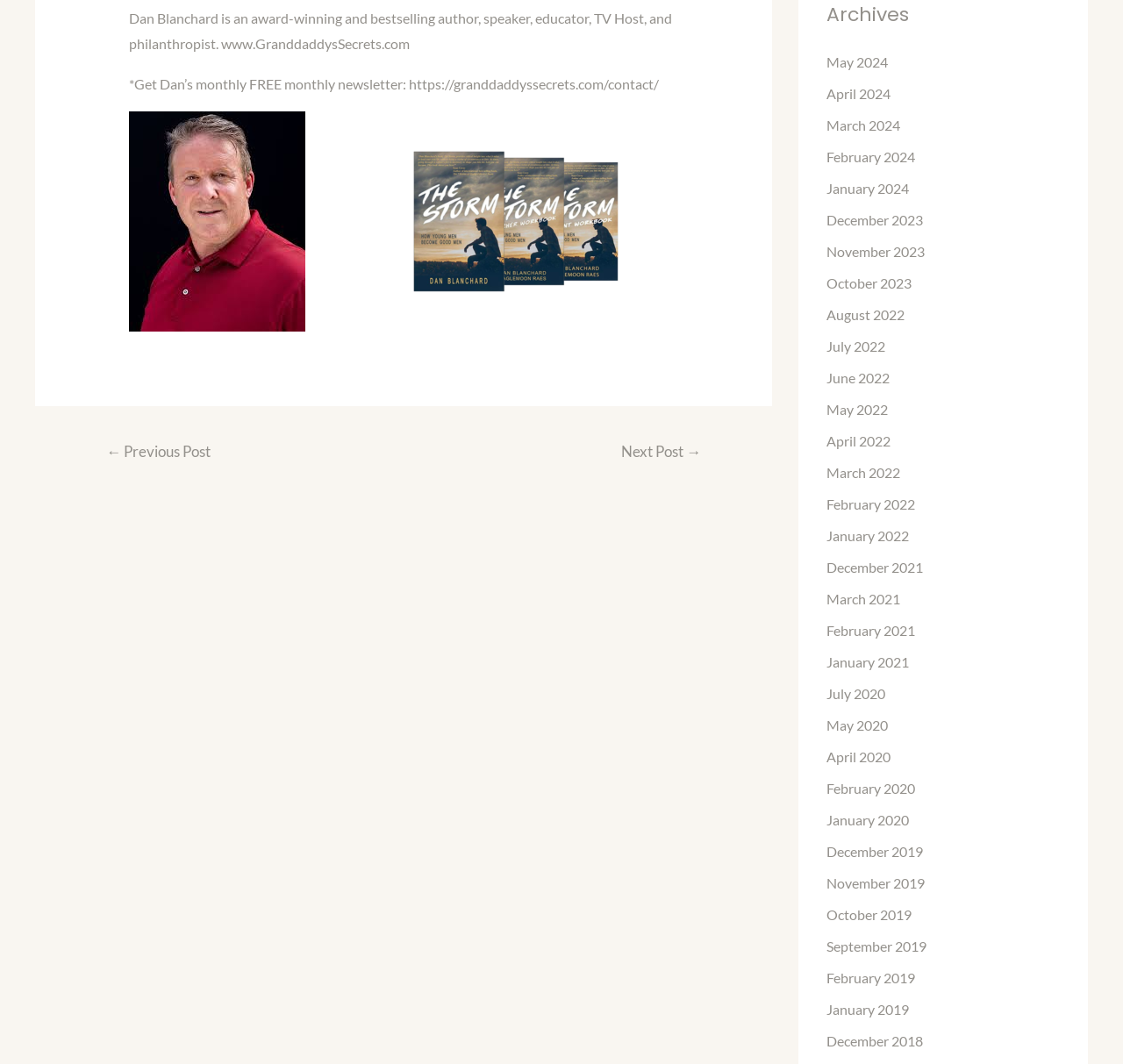Refer to the screenshot and answer the following question in detail:
Who is the author mentioned on this webpage?

The webpage mentions 'Dan Blanchard is an award-winning and bestselling author, speaker, educator, TV Host, and philanthropist.' in the StaticText element with ID 371, which indicates that Dan Blanchard is the author being referred to.